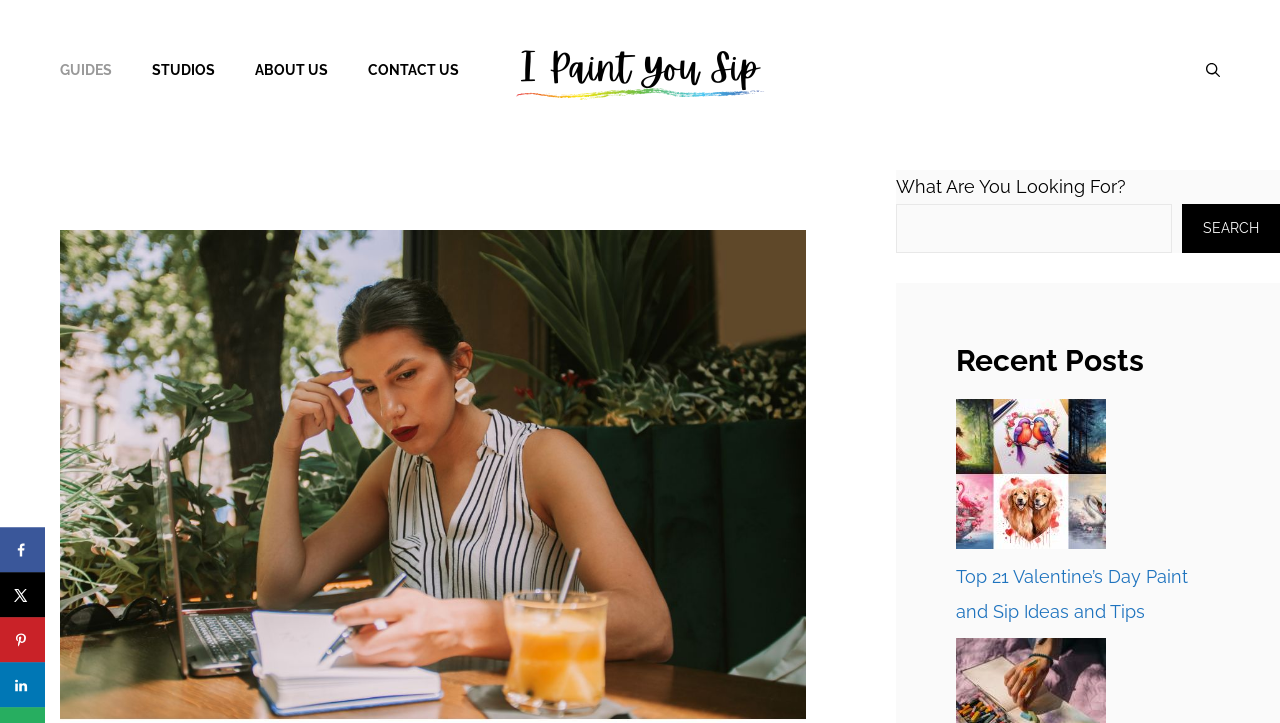Predict the bounding box coordinates of the area that should be clicked to accomplish the following instruction: "Visit the I Paint You Sip homepage". The bounding box coordinates should consist of four float numbers between 0 and 1, i.e., [left, top, right, bottom].

[0.402, 0.08, 0.598, 0.109]